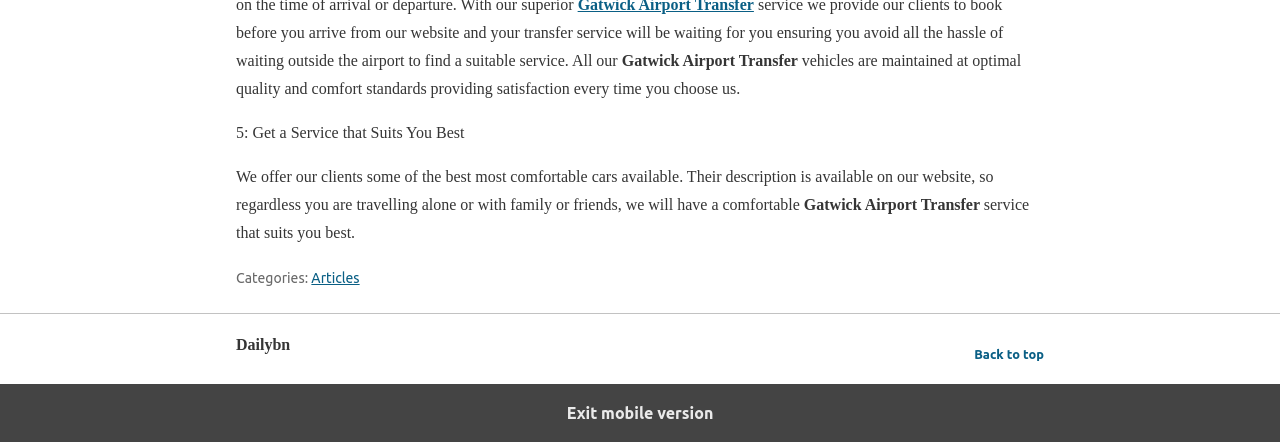Answer this question using a single word or a brief phrase:
What is the focus of the service provided?

Airport transfer